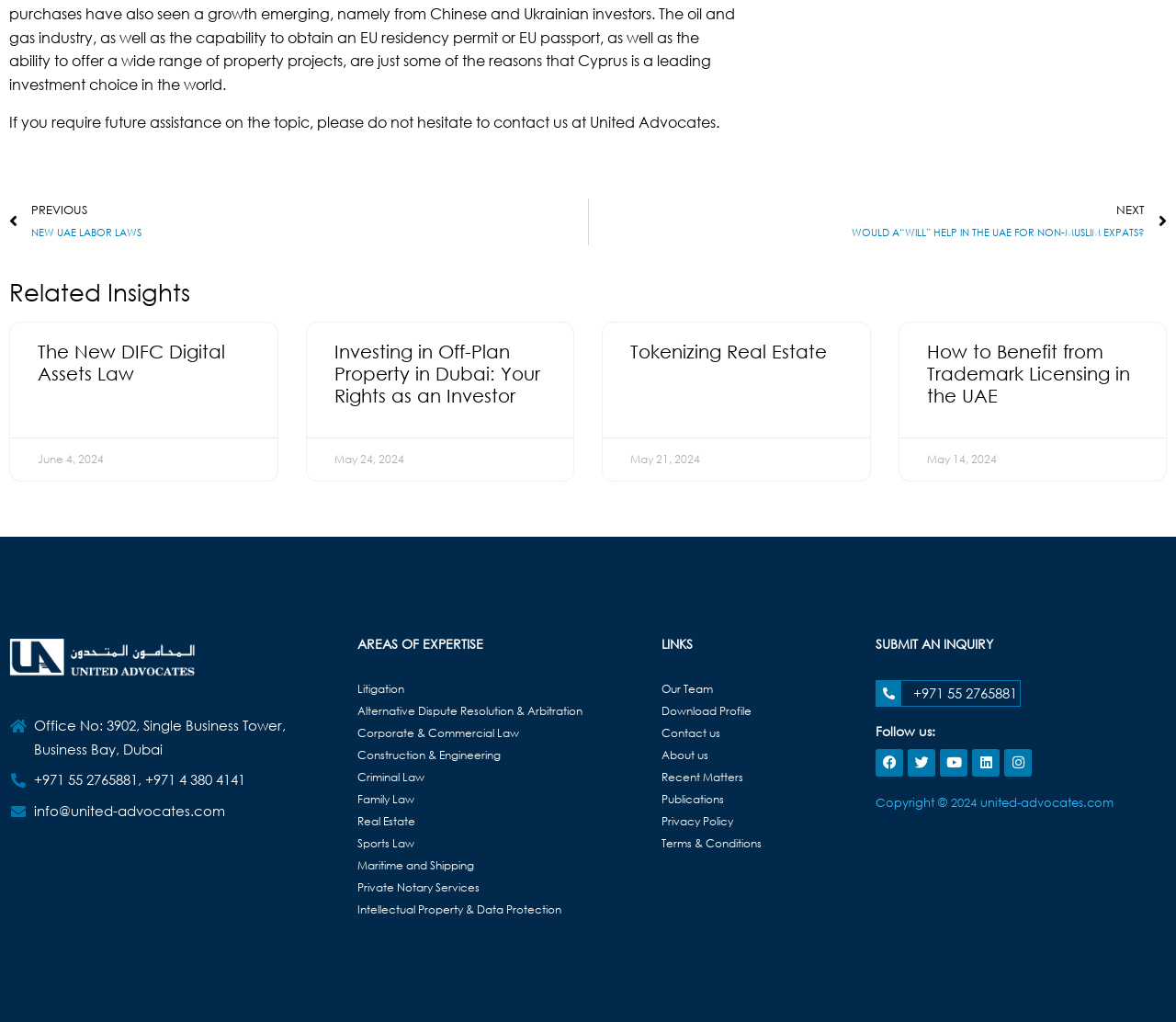What is the date of the article 'Investing in Off-Plan Property in Dubai: Your Rights as an Investor'?
Using the image as a reference, answer with just one word or a short phrase.

May 24, 2024